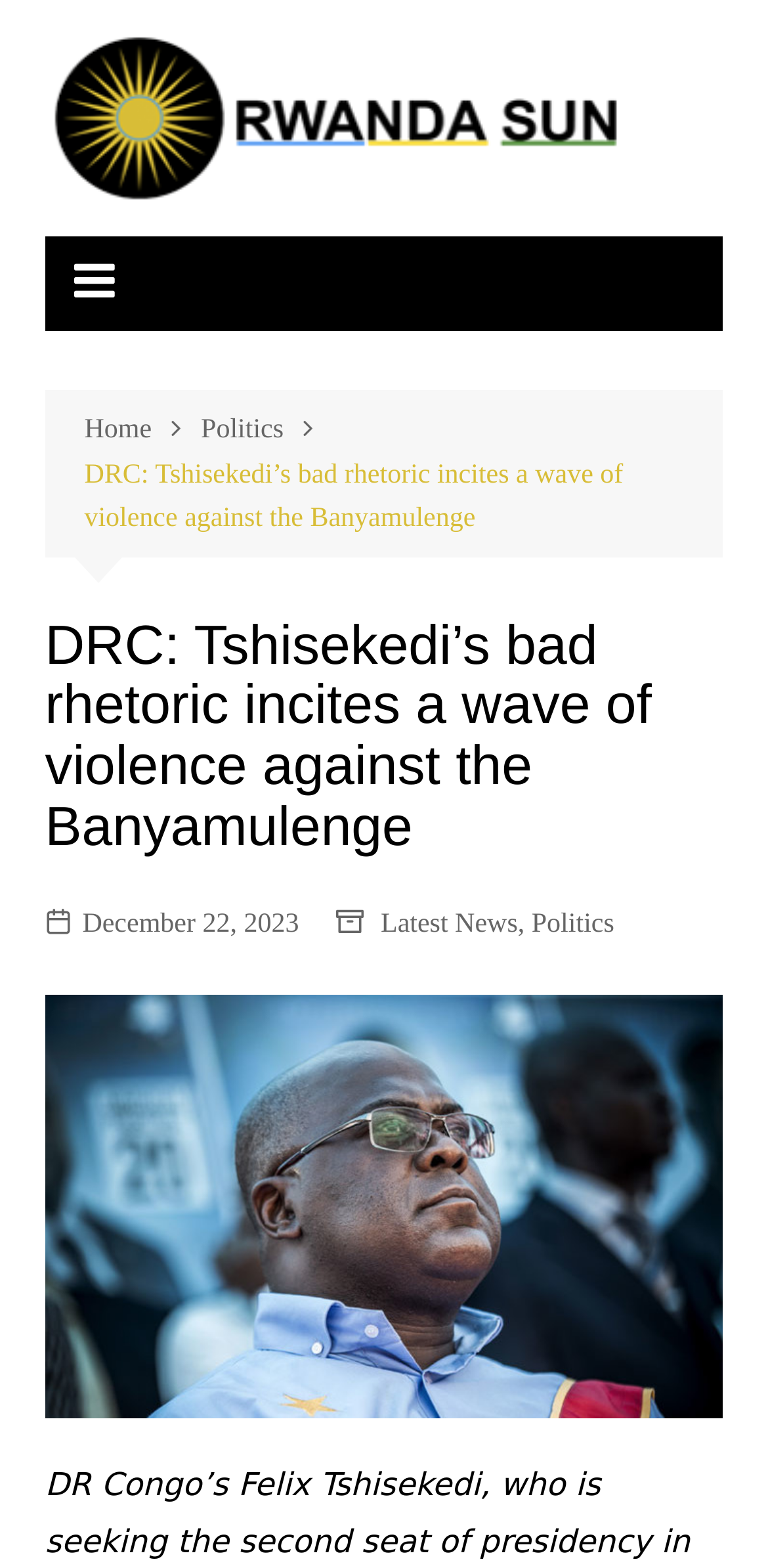Summarize the webpage in an elaborate manner.

The webpage appears to be a news article page, with the title "DRC: Tshisekedi's bad rhetoric incites a wave of violence against the Banyamulenge" prominently displayed at the top. Below the title, there is a navigation section with breadcrumbs, showing the path "Home > Politics > DRC: Tshisekedi's bad rhetoric incites a wave of violence against the Banyamulenge". 

To the top left, there is a link to "Facts News" accompanied by an image with the same name. Next to it, there is a link with a icon '\uf0c9'. 

The main content of the page is divided into two sections. The top section contains the article title, a date "December 22, 2023", and categories "Latest News" and "Politics", separated by commas. 

The bottom section is an image related to the article, taking up most of the page's width. There are no other UI elements or text in this section.